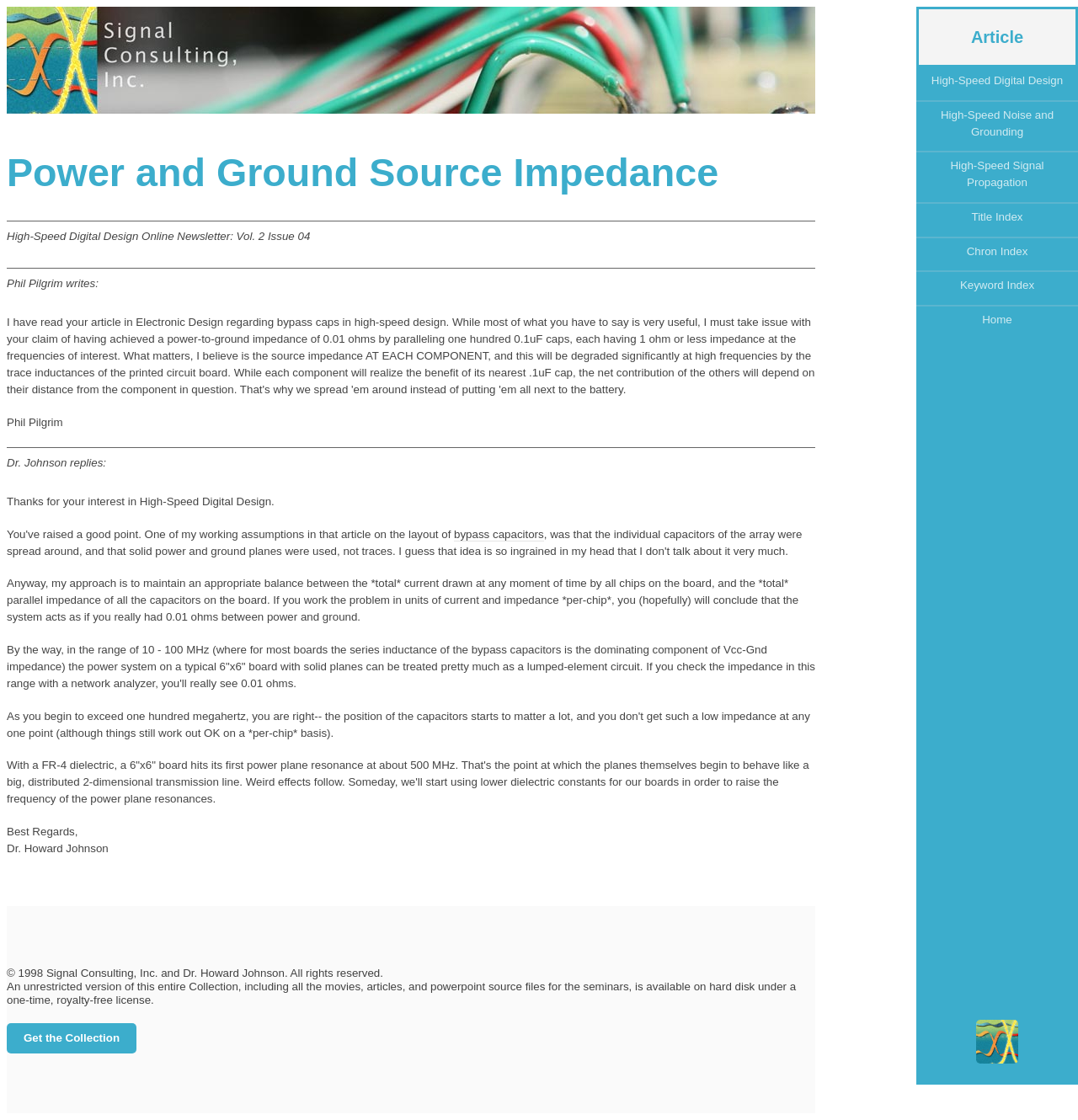Please give the bounding box coordinates of the area that should be clicked to fulfill the following instruction: "Click on High-Speed Digital Design link". The coordinates should be in the format of four float numbers from 0 to 1, i.e., [left, top, right, bottom].

[0.85, 0.06, 1.0, 0.084]